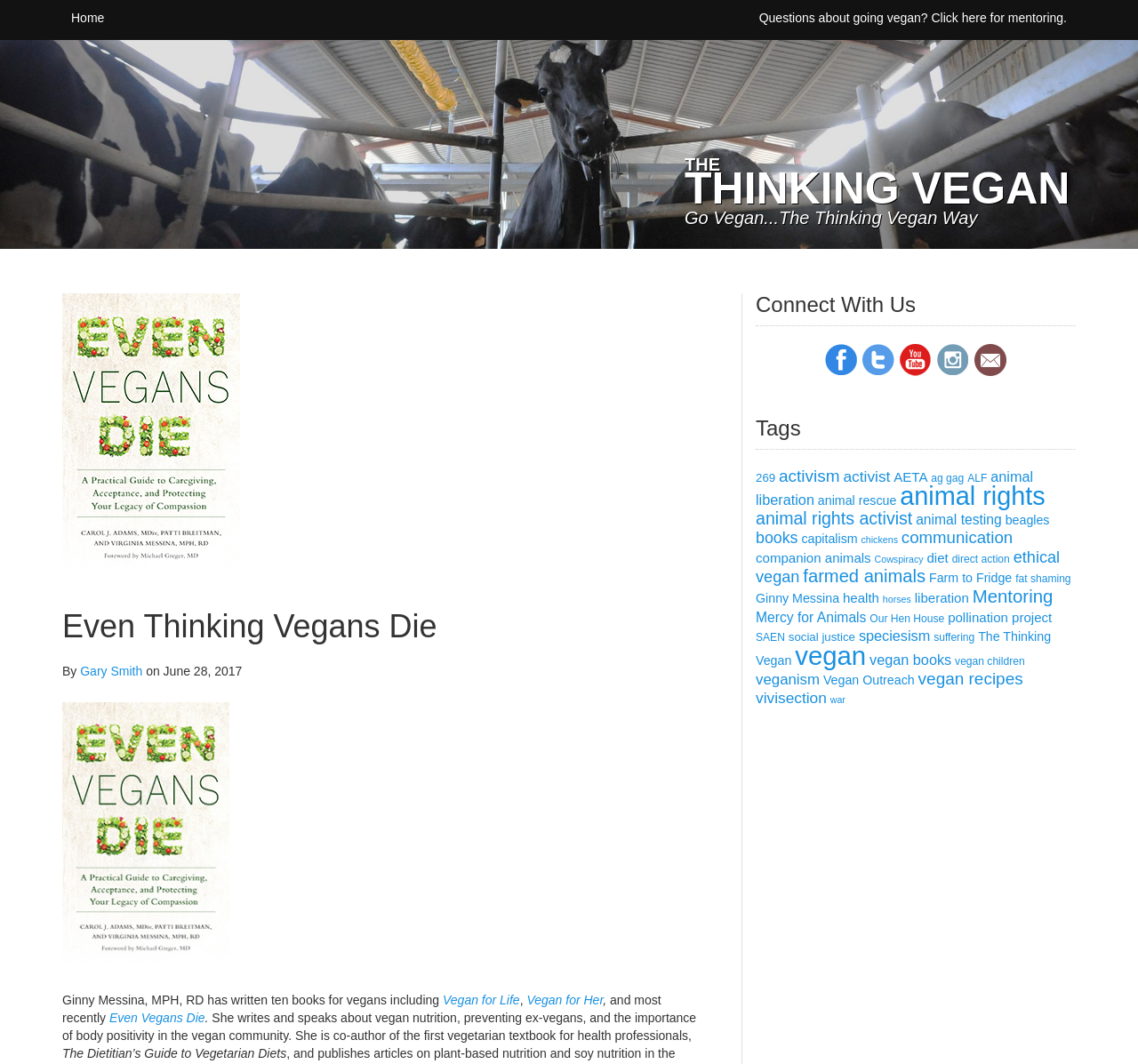Identify the coordinates of the bounding box for the element that must be clicked to accomplish the instruction: "Click on 'THE THINKING VEGAN' link".

[0.602, 0.15, 0.94, 0.194]